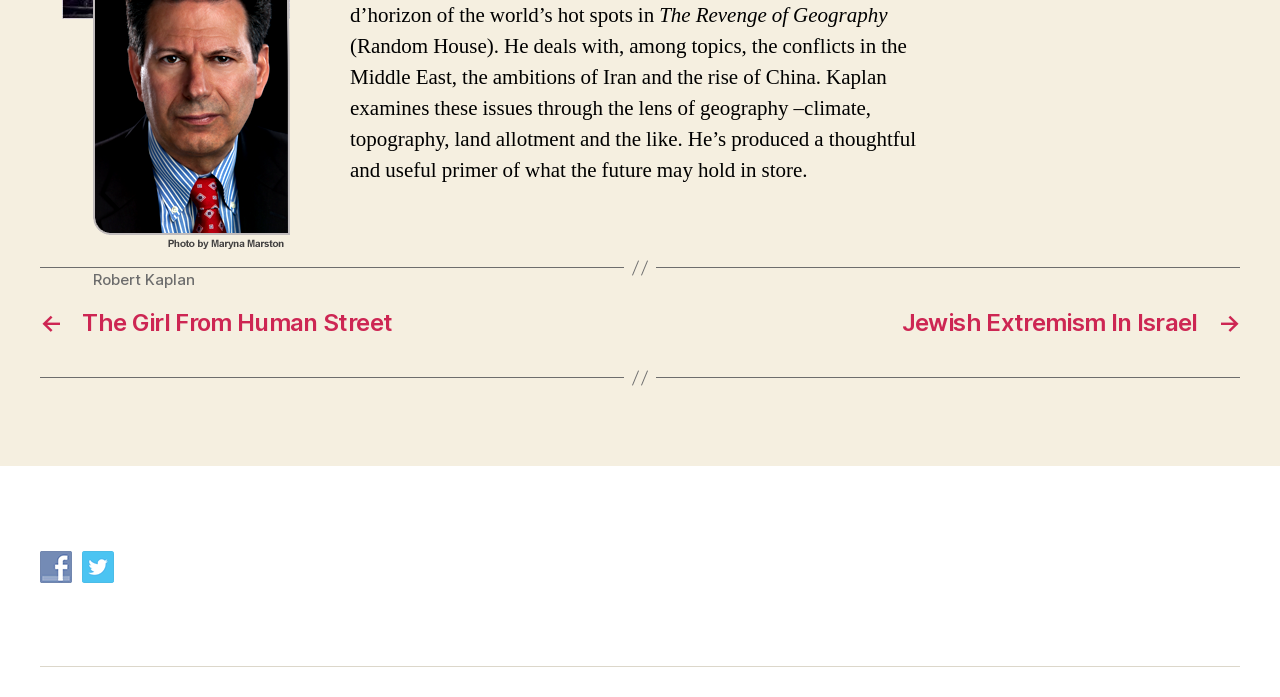What is the title of the book?
Look at the screenshot and respond with one word or a short phrase.

The Revenge of Geography